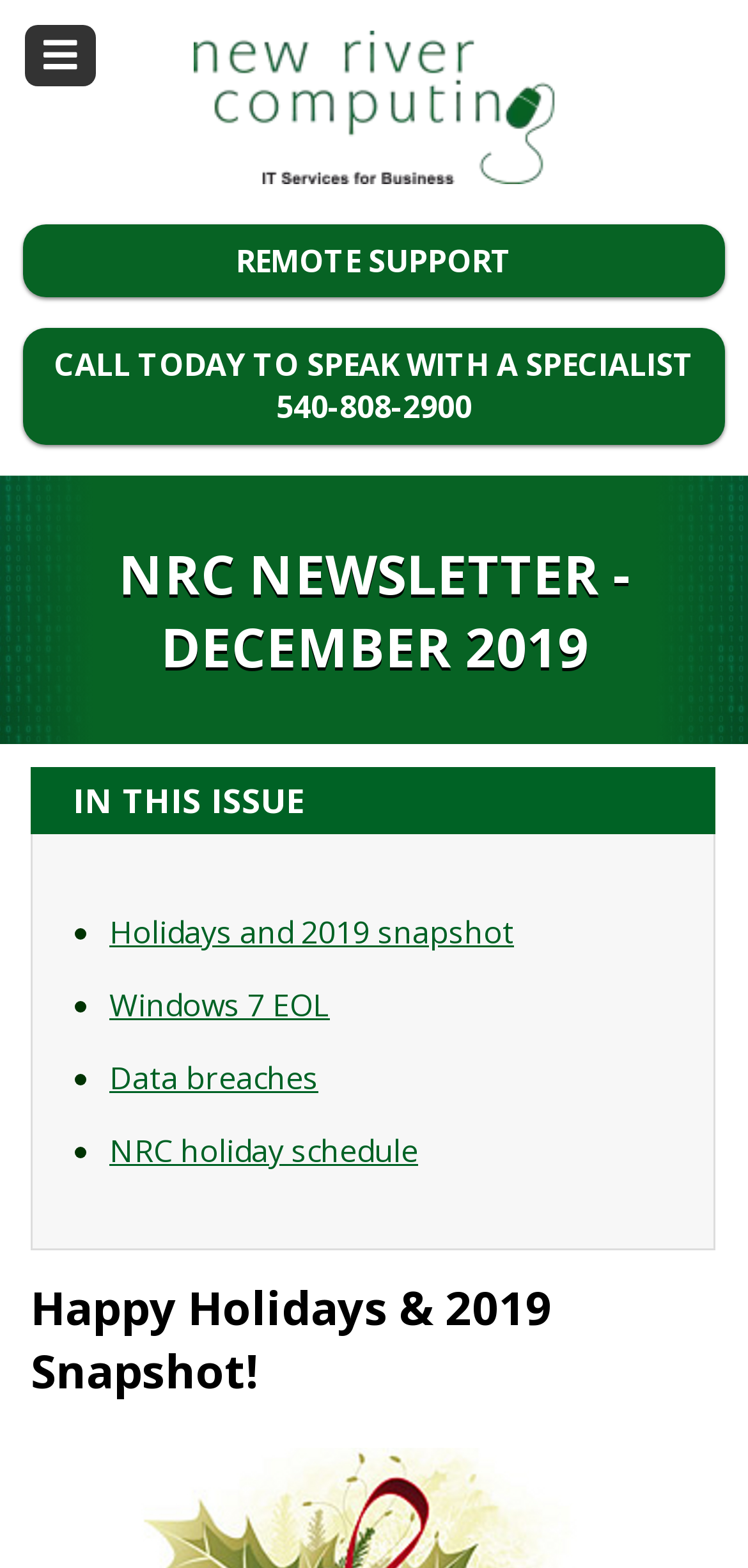Calculate the bounding box coordinates for the UI element based on the following description: "Windows 7 EOL". Ensure the coordinates are four float numbers between 0 and 1, i.e., [left, top, right, bottom].

[0.146, 0.628, 0.441, 0.655]